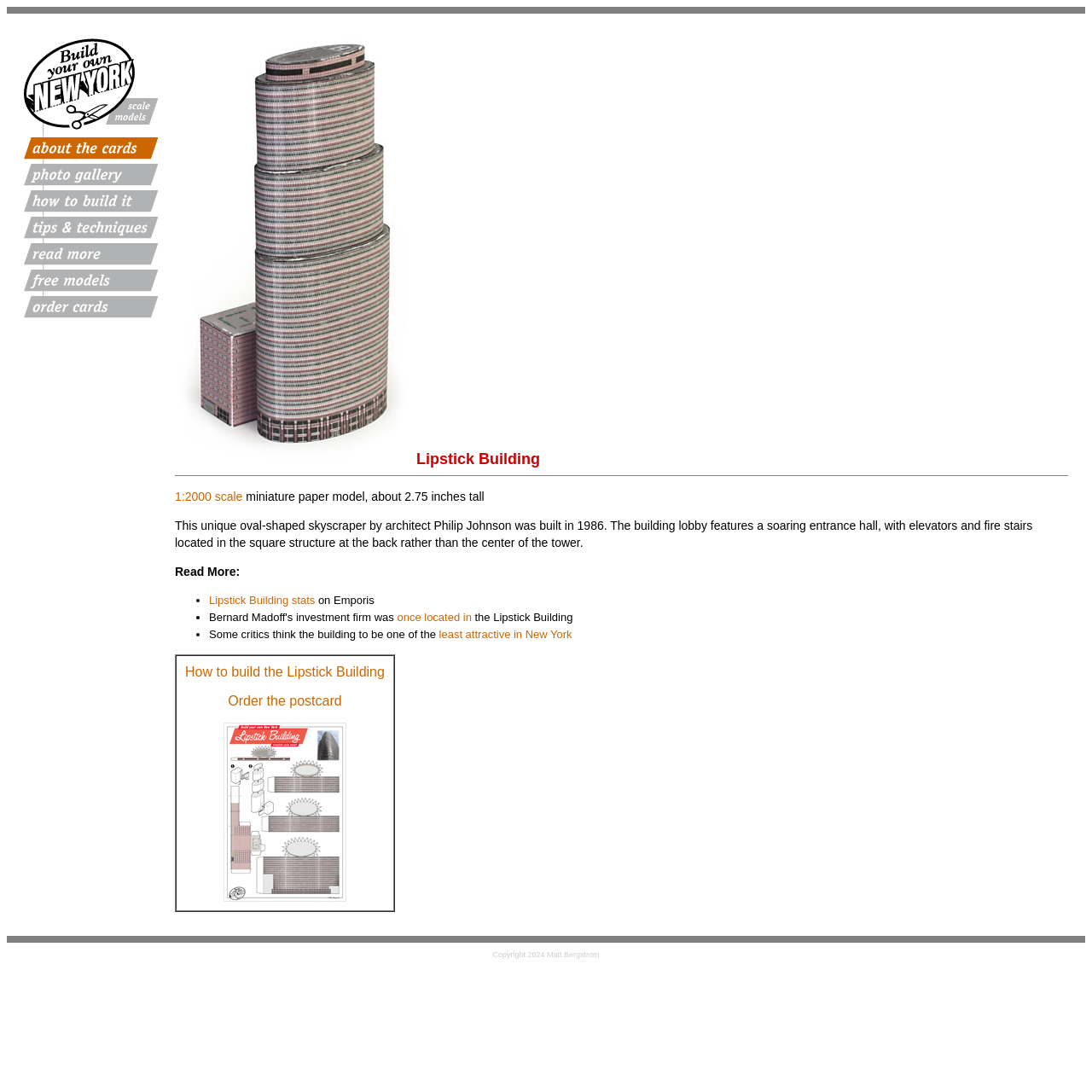What is the height of the Lipstick Building model?
Give a single word or phrase as your answer by examining the image.

2.75 inches